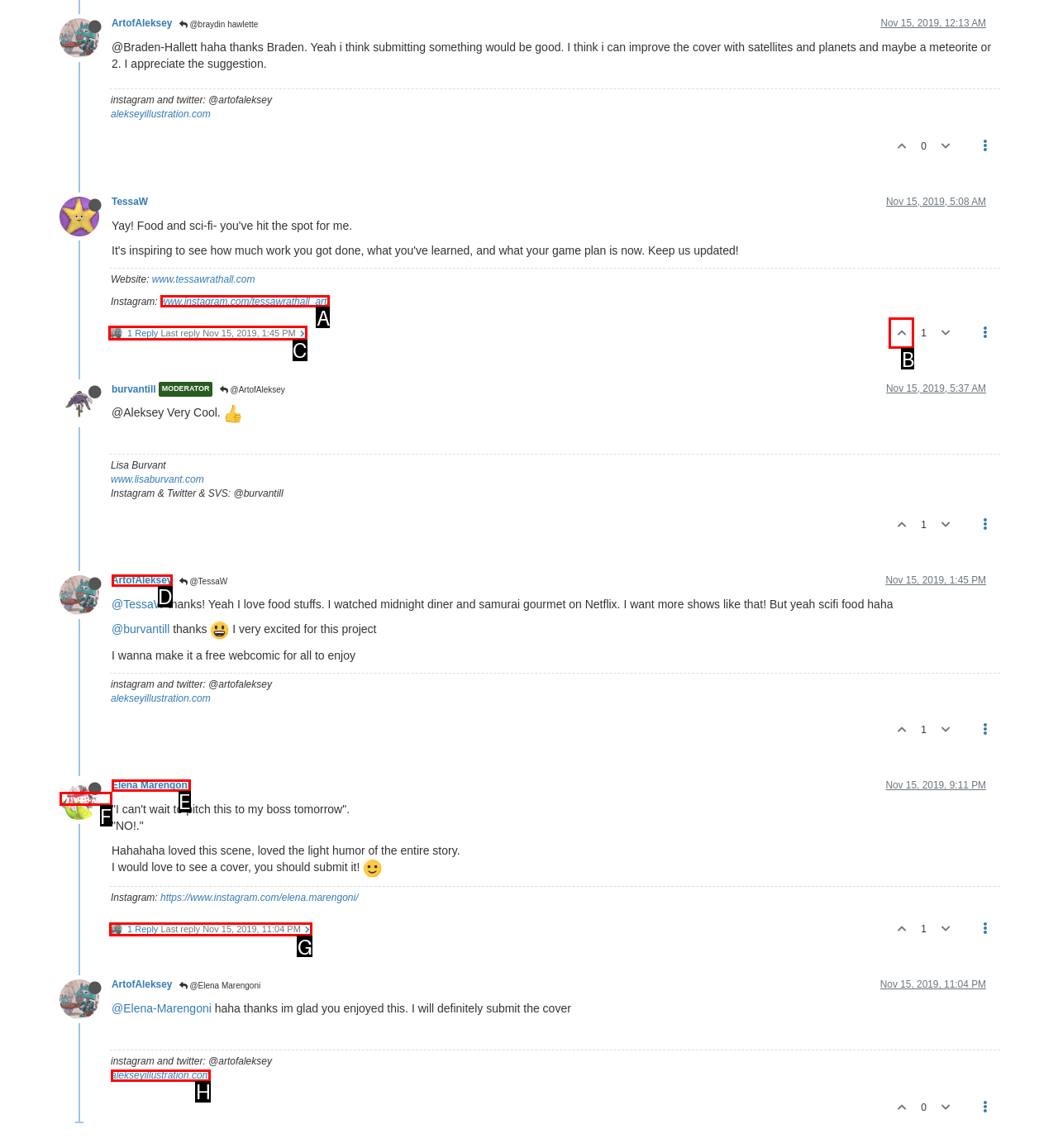Figure out which option to click to perform the following task: Reply to ArtofAleksey's post
Provide the letter of the correct option in your response.

C